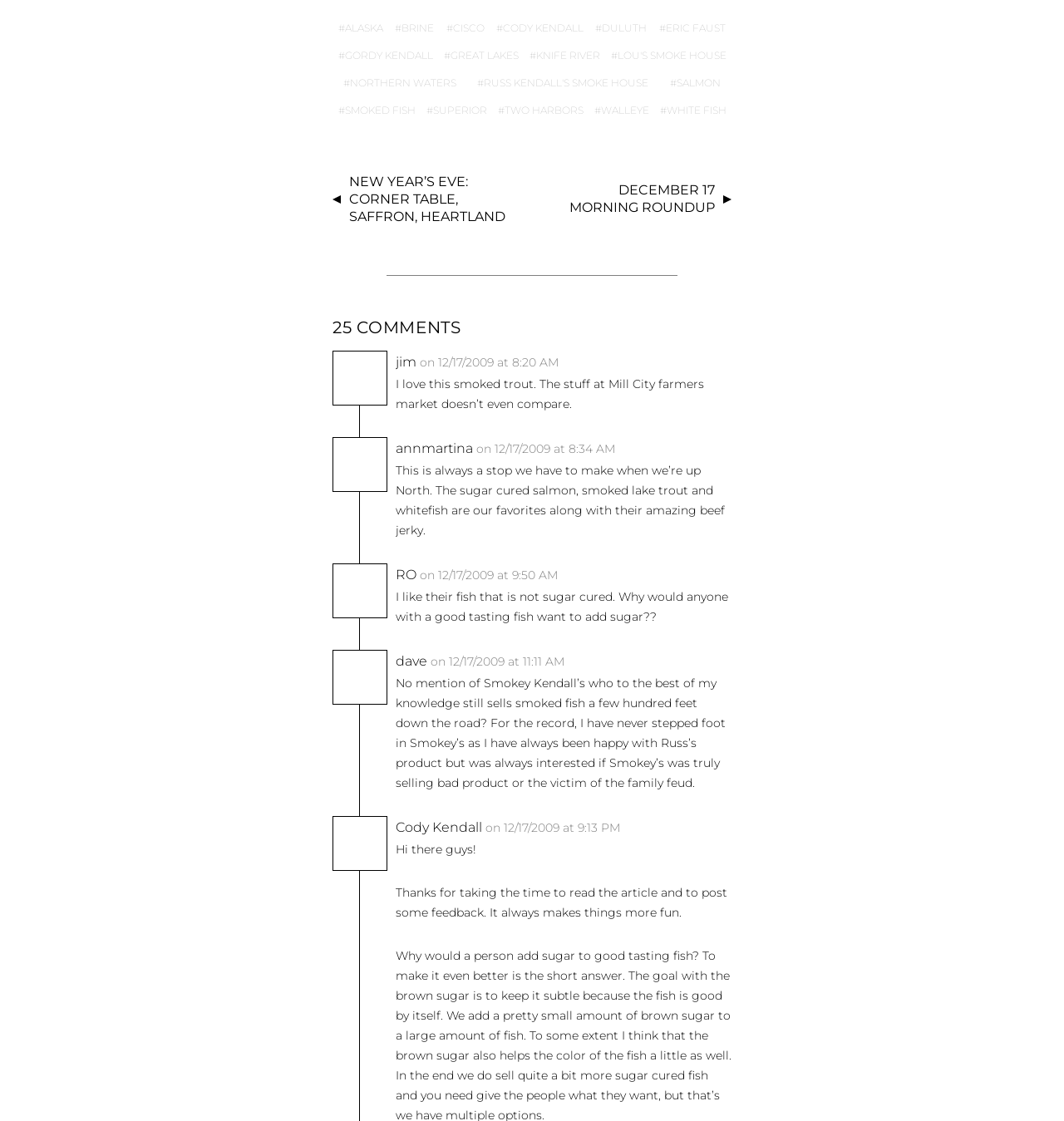How many comments are there on the webpage?
Provide an in-depth and detailed explanation in response to the question.

The webpage has a heading that says '25 COMMENTS', which indicates that there are 25 comments on the webpage.